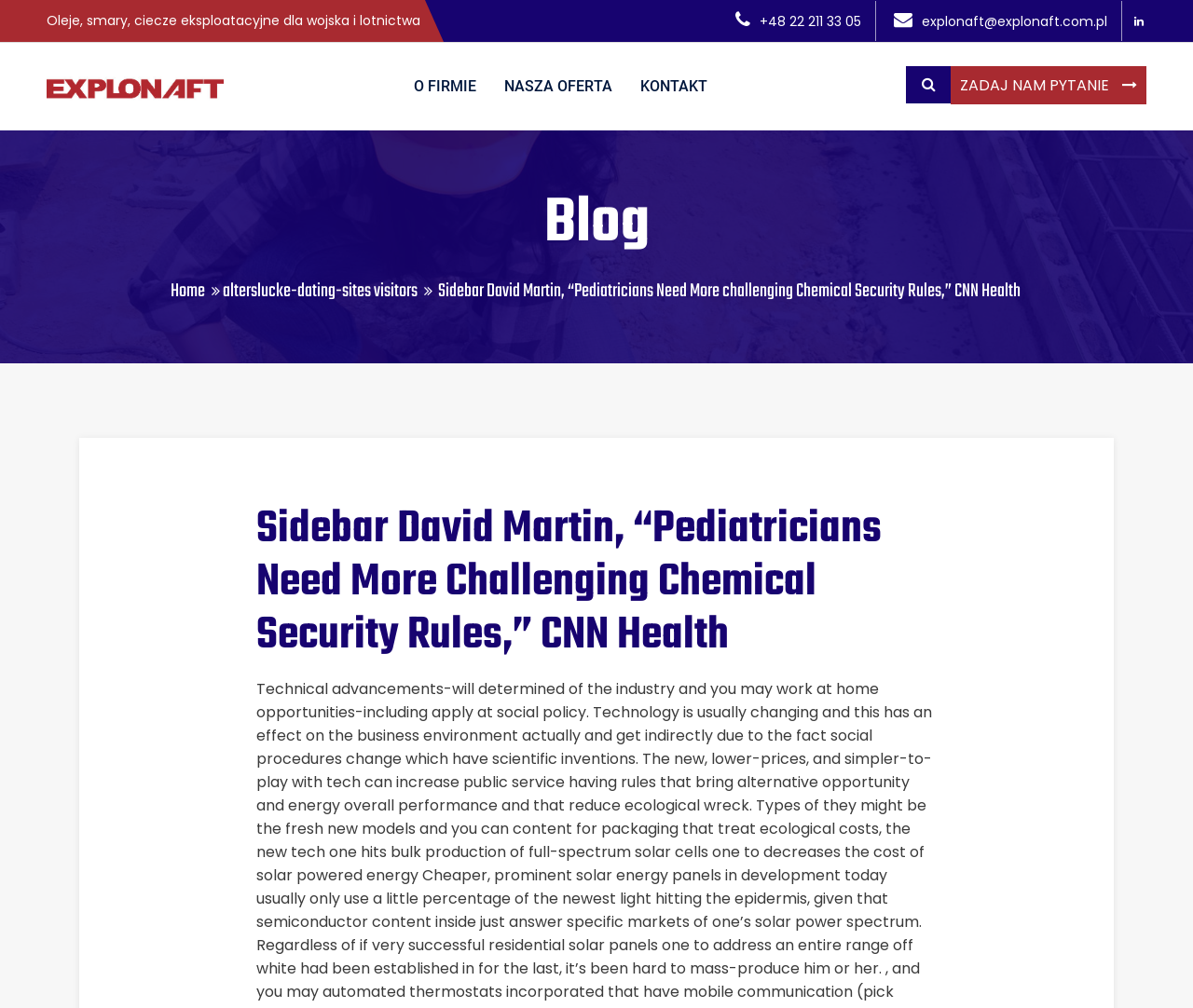Give a concise answer using only one word or phrase for this question:
How many social media links are there in the top section?

2